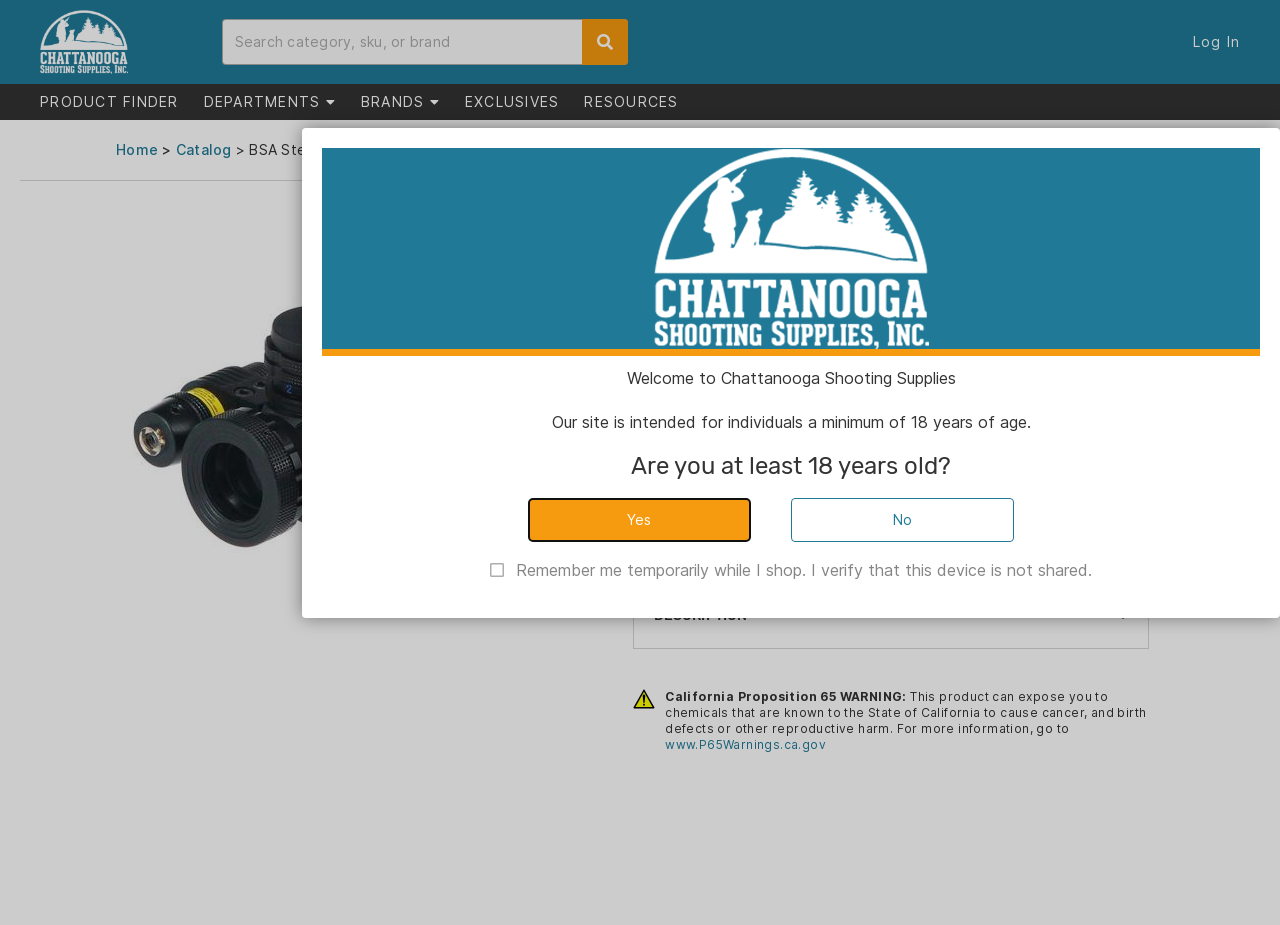Give a detailed overview of the webpage's appearance and contents.

This webpage is about Chattanooga Shooting Supplies, specifically showcasing a product called BSA Stealth Tactical Illuminated Sight w/Laser and Light Red/Green/Black. 

At the top left corner, there is a logo with a link and an image. Next to it, there is a search bar where users can search for categories, SKUs, or brands. On the top right corner, there are links to log in, product finder, departments, brands, exclusives, and resources.

Below the top section, there is a navigation menu with links to home, catalog, and other pages. The main content of the page is dedicated to the product description, featuring an image of the product on the left and detailed specifications on the right. The specifications include item number, UPC, brand, manufacturer product number, and other details.

Further down, there is a section for product description, which provides a detailed overview of the product's features and benefits. Below that, there is a warning about California Proposition 65, which informs users about potential health risks associated with the product.

On the right side of the page, there is a layout table with an image and some text welcoming users to Chattanooga Shooting Supplies. The text also informs users that the site is intended for individuals at least 18 years old. Below that, there is a heading asking users to confirm their age, with buttons to respond "yes" or "no". Finally, there is a checkbox to remember the user's device temporarily while shopping.